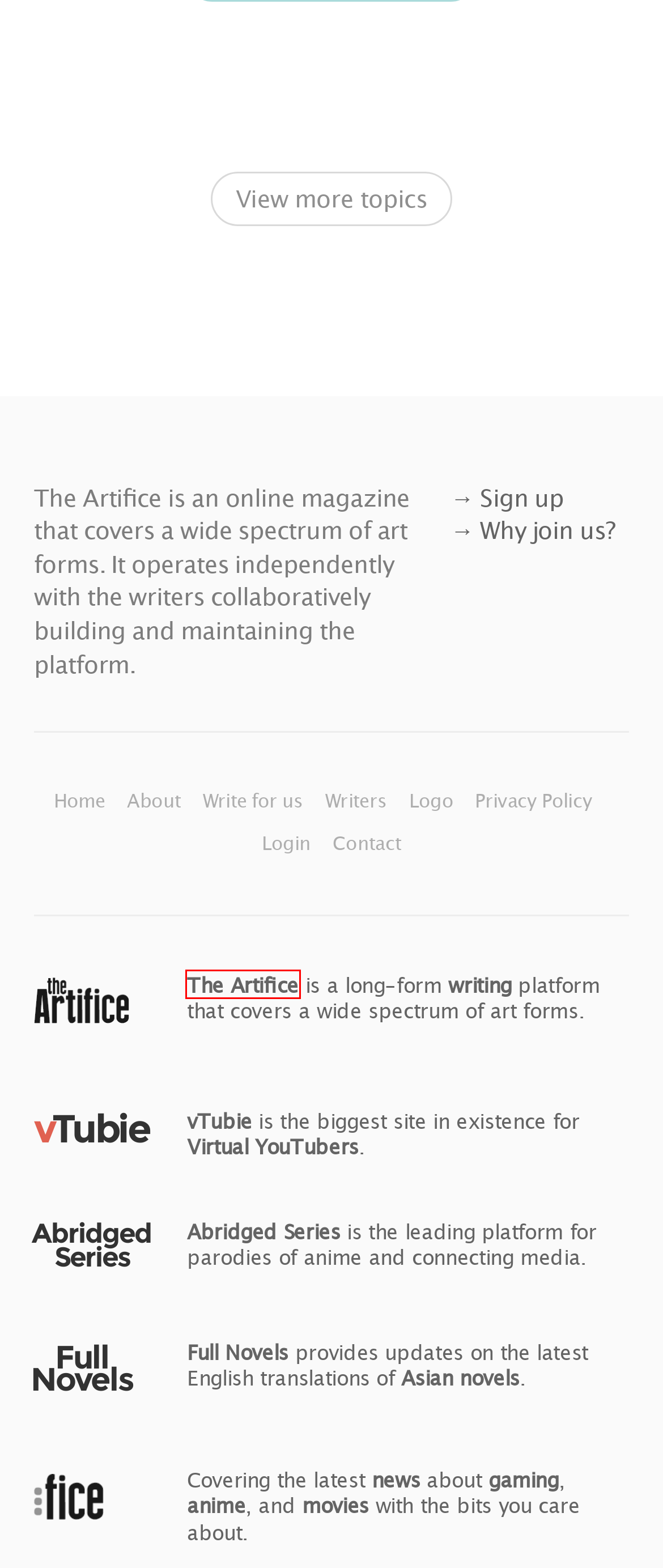Using the screenshot of a webpage with a red bounding box, pick the webpage description that most accurately represents the new webpage after the element inside the red box is clicked. Here are the candidates:
A. vTubie: Home of Virtual YouTubers (VTubers)
B. Abridged Series
C. Topics | The Artifice
D. The Artifice | www.the-artifice.com
E. logo | The Artifice
F. Gamefice | www.gamefice.com
G. Contact | The Artifice
H. Animefice | www.animefice.com

D